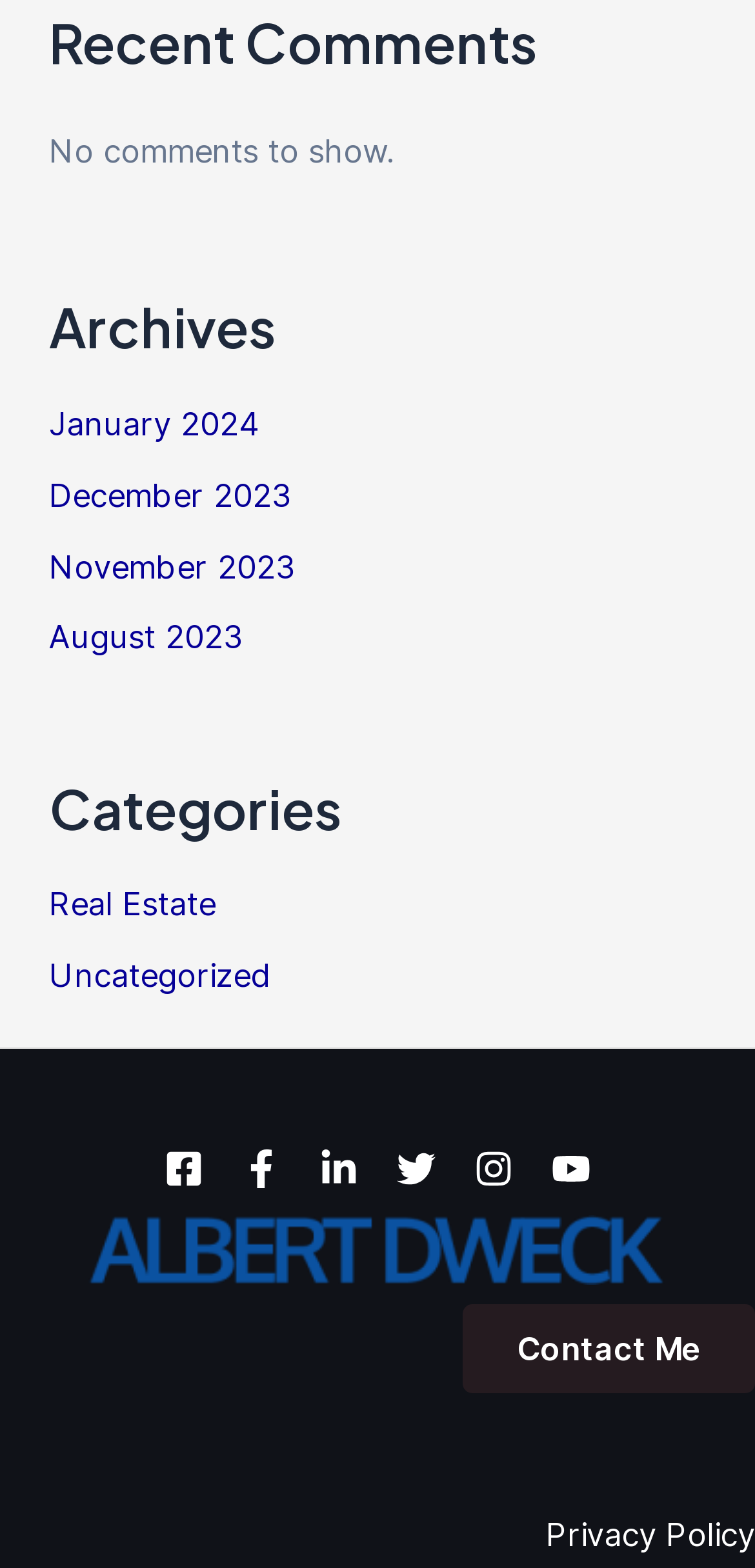Can you specify the bounding box coordinates of the area that needs to be clicked to fulfill the following instruction: "Go to January 2024 archives"?

[0.065, 0.258, 0.344, 0.282]